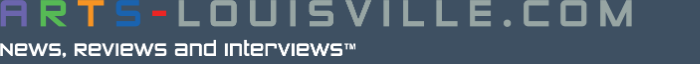Refer to the image and provide an in-depth answer to the question:
What is emphasized by the visual identity of the logo?

The modern, colorful font used in the logo suggests a vibrant and lively atmosphere, which is further reinforced by the description of the logo as emphasizing a vibrant cultural scene, inviting readers to engage with a variety of artistic expressions and events within the community.